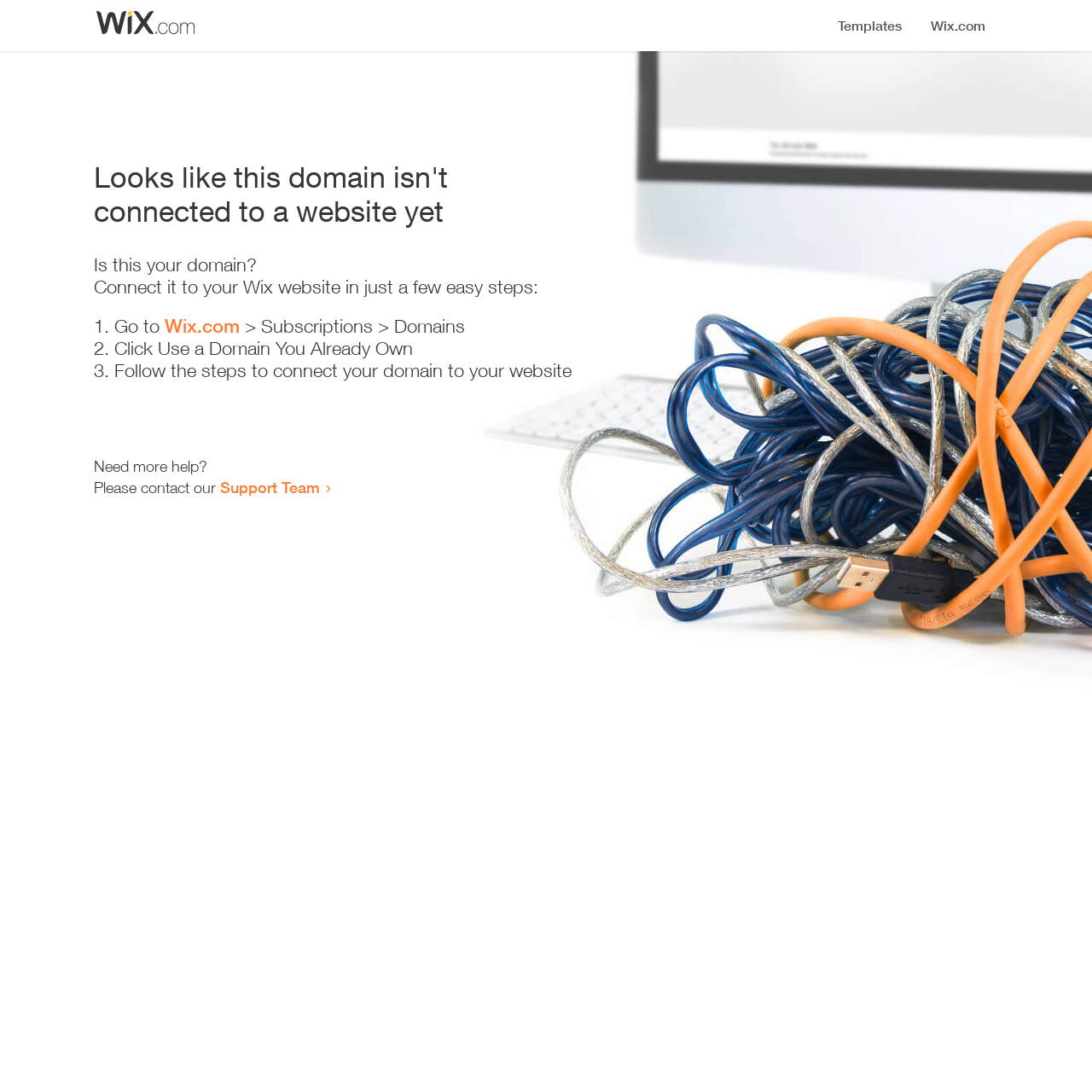Respond to the question below with a single word or phrase:
How many steps are required to connect the domain?

3